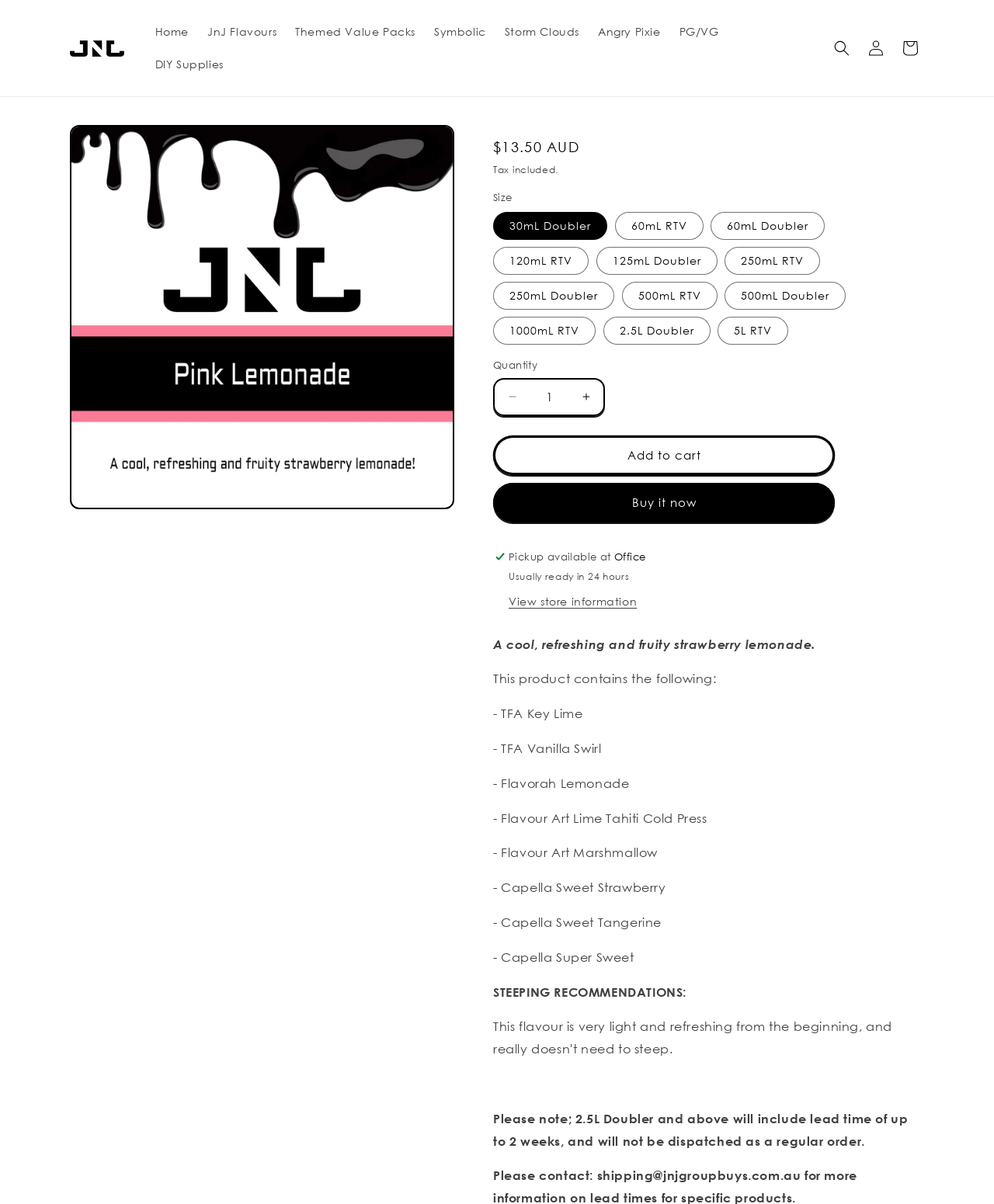Extract the bounding box coordinates for the HTML element that matches this description: "Themed Value Packs". The coordinates should be four float numbers between 0 and 1, i.e., [left, top, right, bottom].

[0.288, 0.013, 0.427, 0.04]